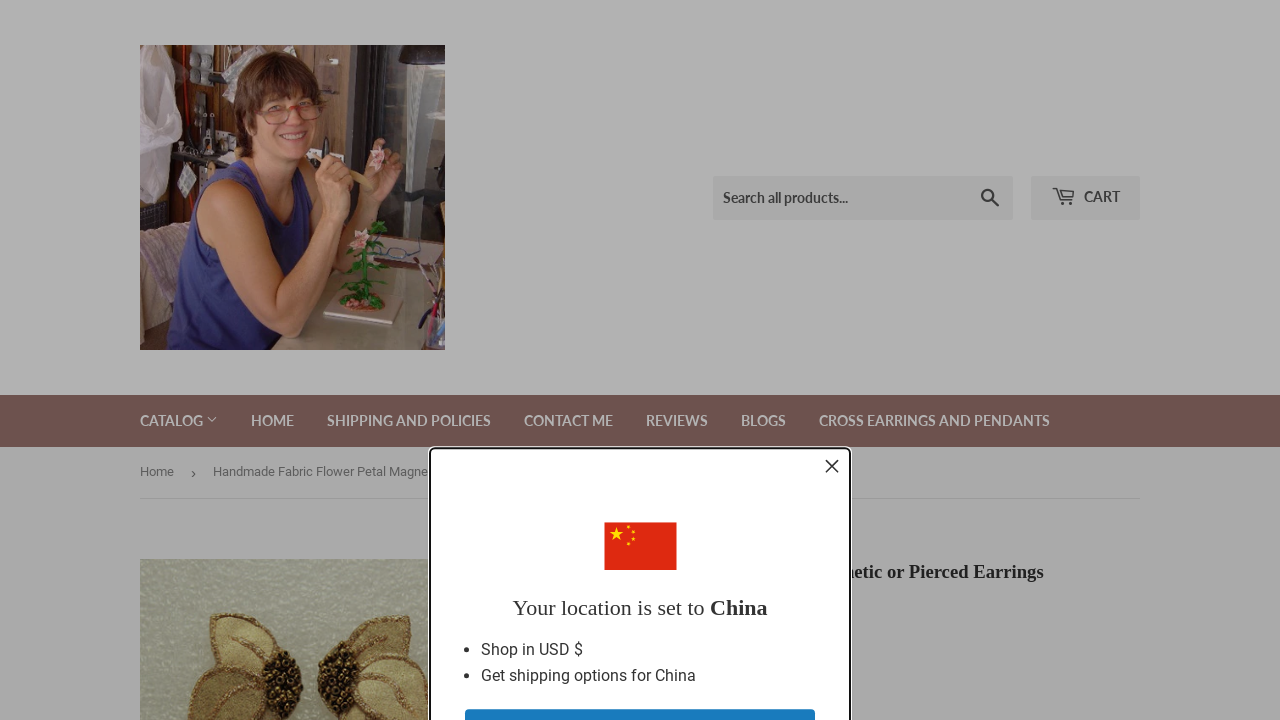Bounding box coordinates are specified in the format (top-left x, top-left y, bottom-right x, bottom-right y). All values are floating point numbers bounded between 0 and 1. Please provide the bounding box coordinate of the region this sentence describes: Search

[0.756, 0.247, 0.791, 0.305]